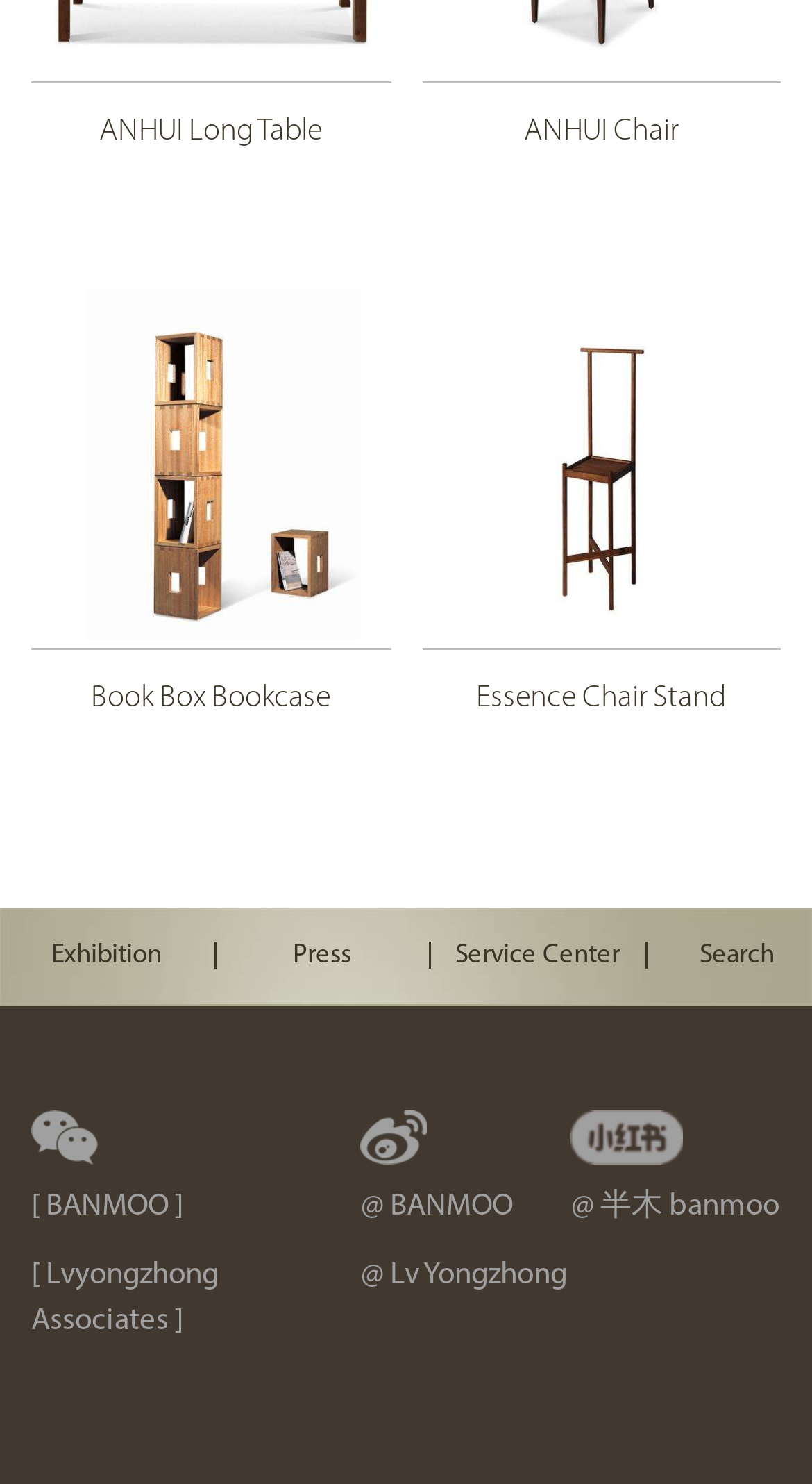What is the name of the bookcase?
Refer to the screenshot and deliver a thorough answer to the question presented.

The link element with the text 'Book Box Bookcase' is a bookcase, which is a type of furniture.